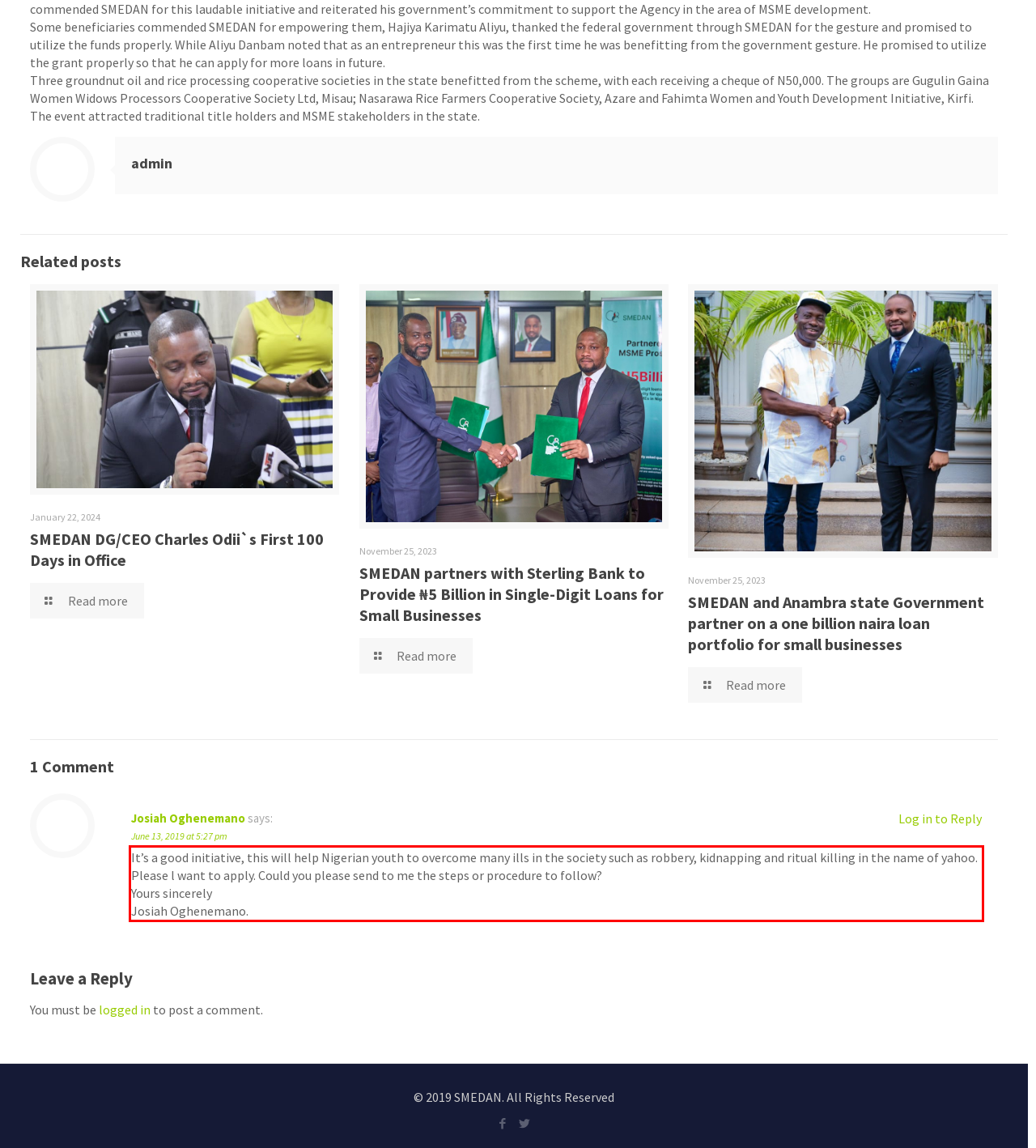Analyze the screenshot of the webpage and extract the text from the UI element that is inside the red bounding box.

It’s a good initiative, this will help Nigerian youth to overcome many ills in the society such as robbery, kidnapping and ritual killing in the name of yahoo. Please l want to apply. Could you please send to me the steps or procedure to follow? Yours sincerely Josiah Oghenemano.